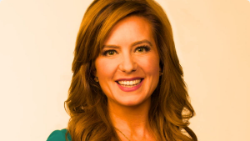Give an elaborate caption for the image.

The image features a professional headshot of Elizabeth Hopkins, a journalist known for her work at FOX 25. She is depicted smiling warmly, with long, flowing reddish-brown hair and a vibrant teal top, against a softly lit beige background that enhances her bright and approachable demeanor. This image captures her engaging personality and professionalism, reflecting her lengthy career in broadcasting. The accompanying article discusses her recent departure from FOX 25 after 13 years, highlighting the strong reactions from viewers regarding her exit.